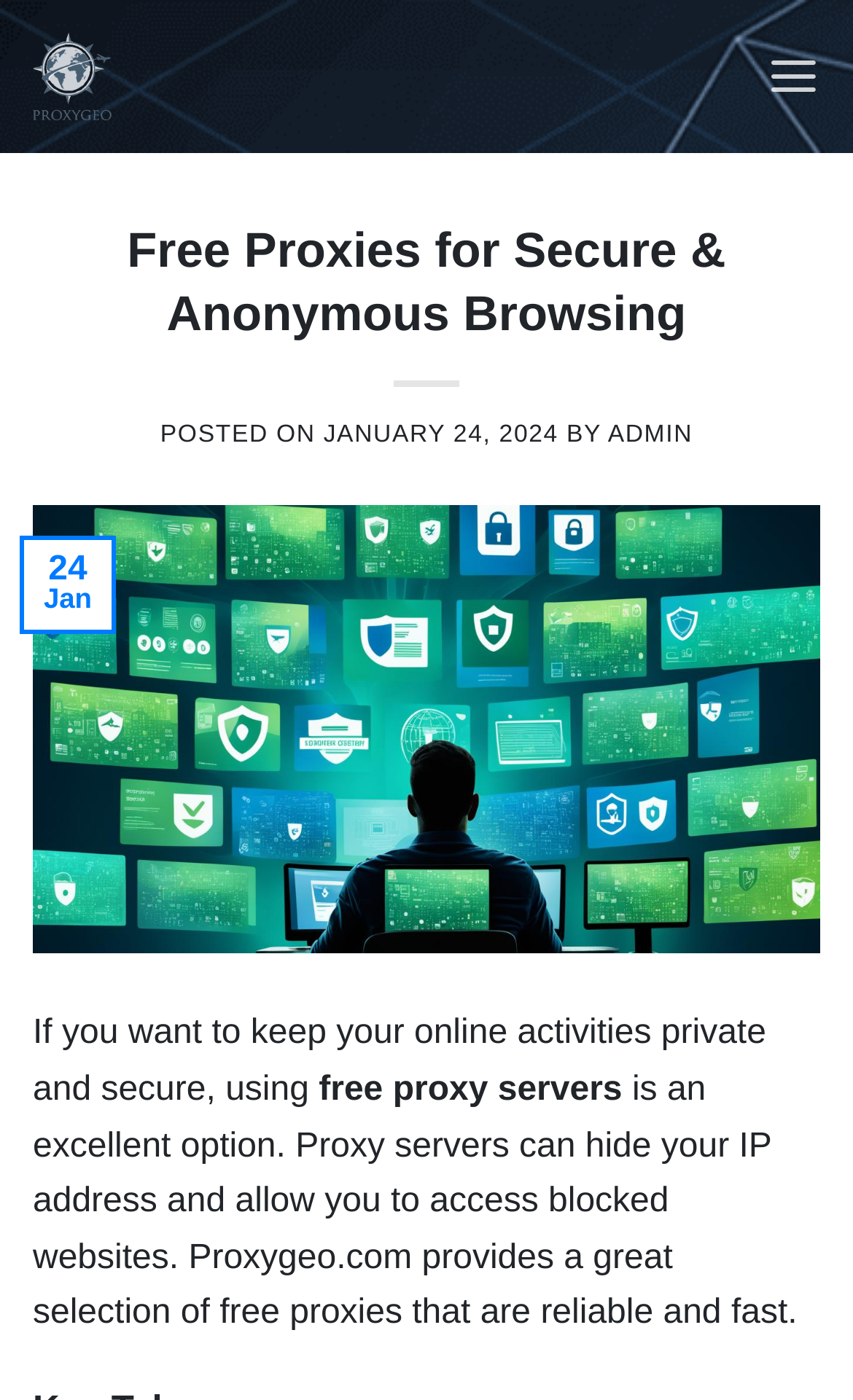Give a concise answer using only one word or phrase for this question:
What is the purpose of using proxy servers?

To keep online activities private and secure